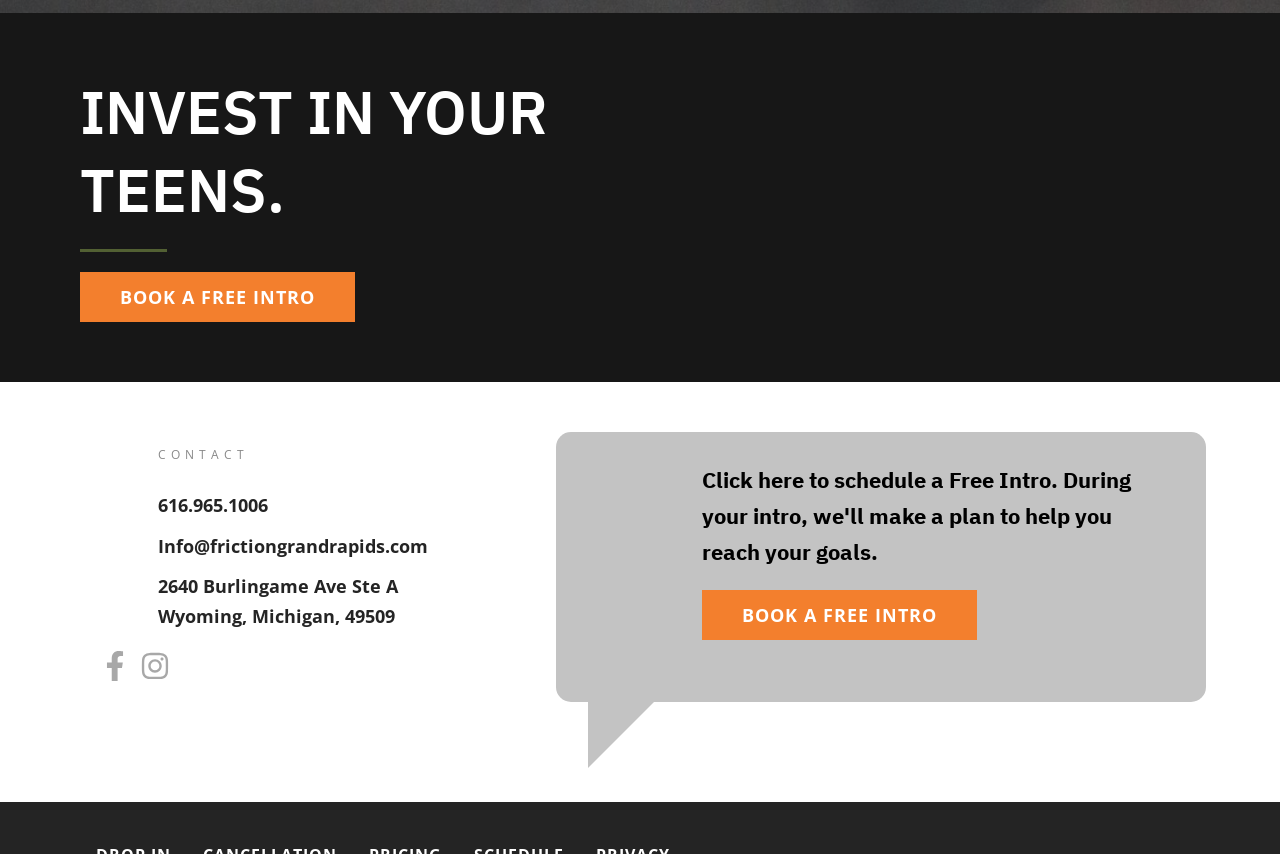Extract the bounding box of the UI element described as: "BOOK A FREE INTRO".

[0.062, 0.319, 0.277, 0.377]